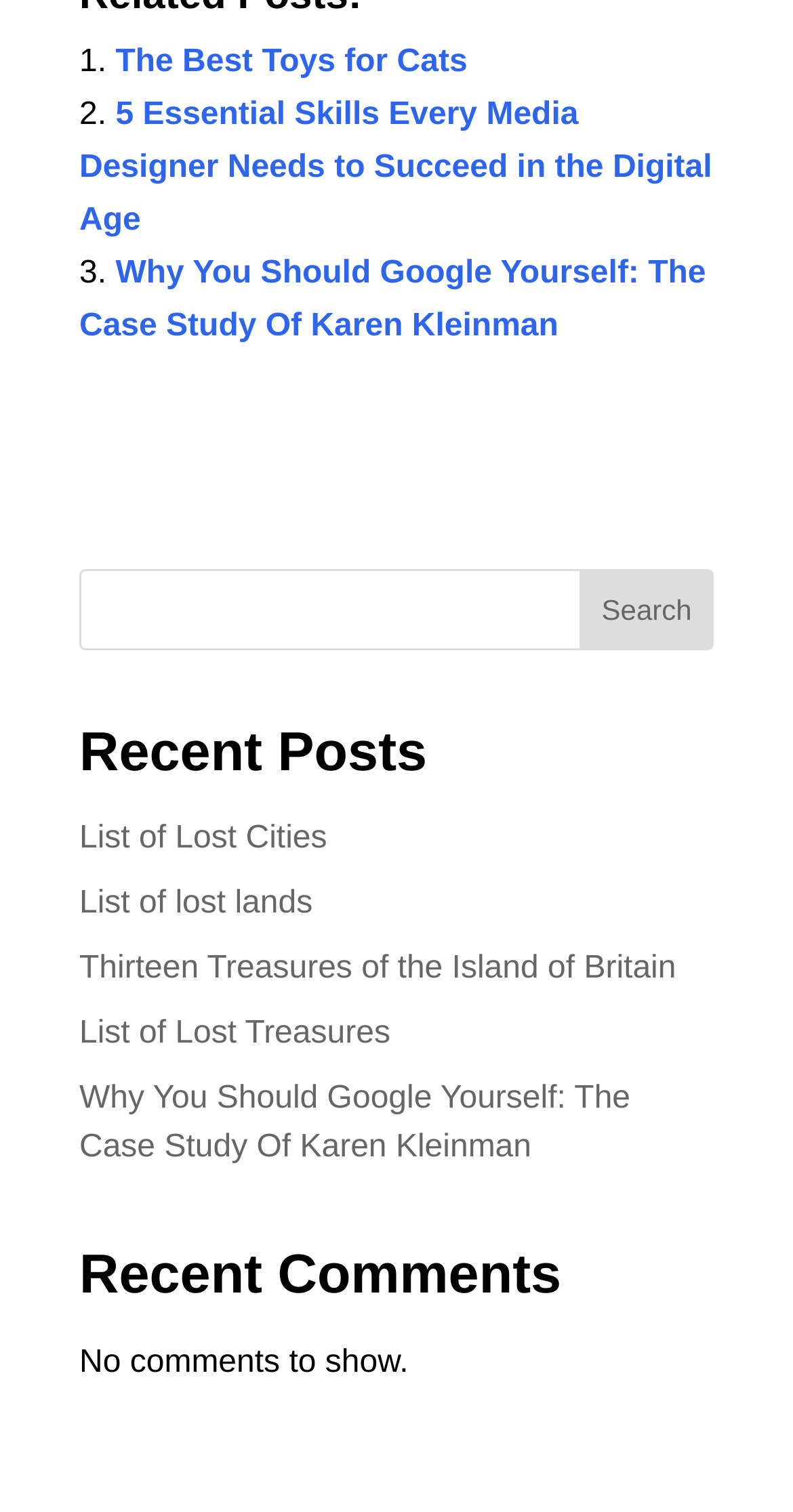What is the text of the first link?
Using the visual information from the image, give a one-word or short-phrase answer.

The Best Toys for Cats